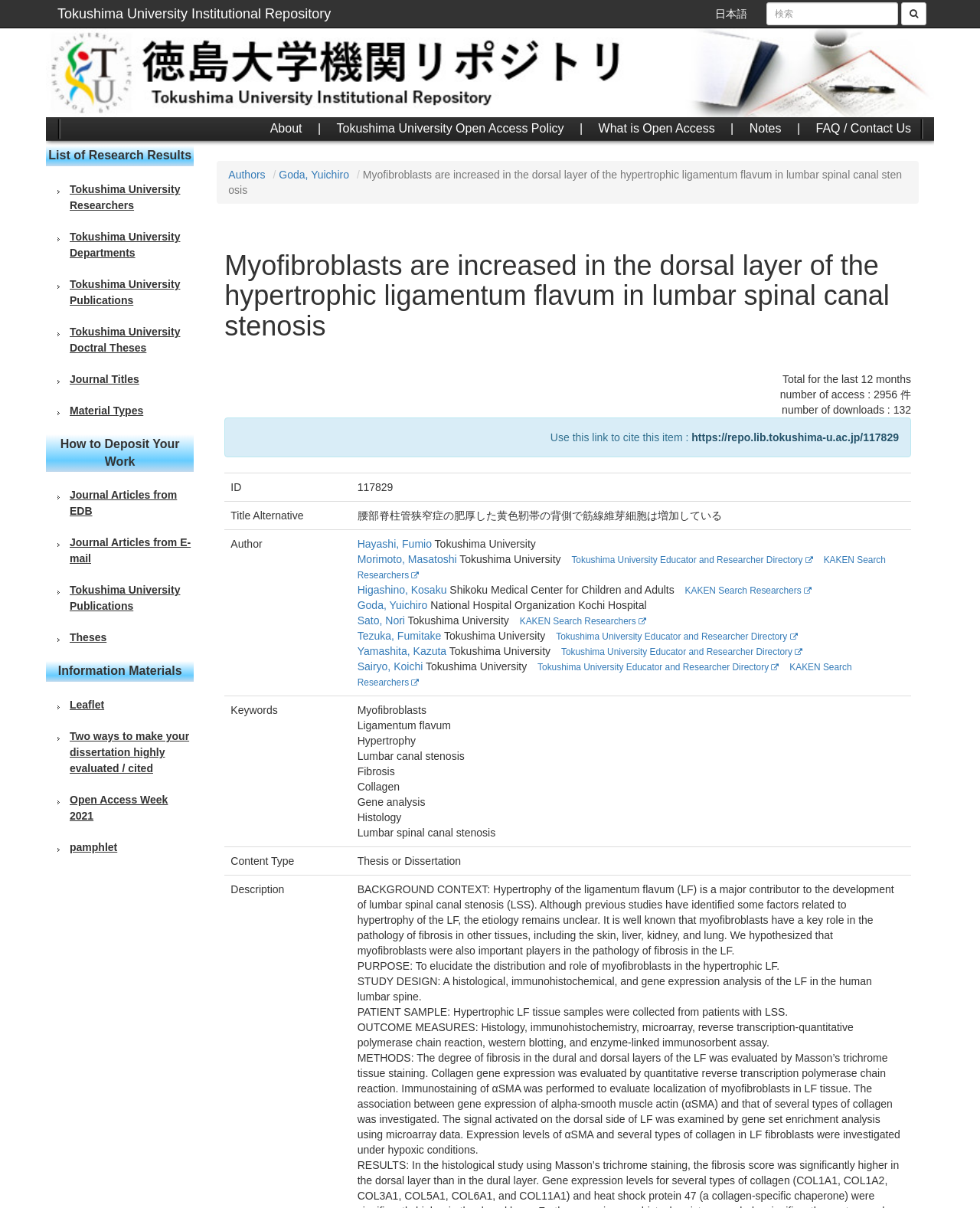Find the bounding box coordinates for the HTML element specified by: "Tokushima University Open Access Policy".

[0.343, 0.1, 0.575, 0.12]